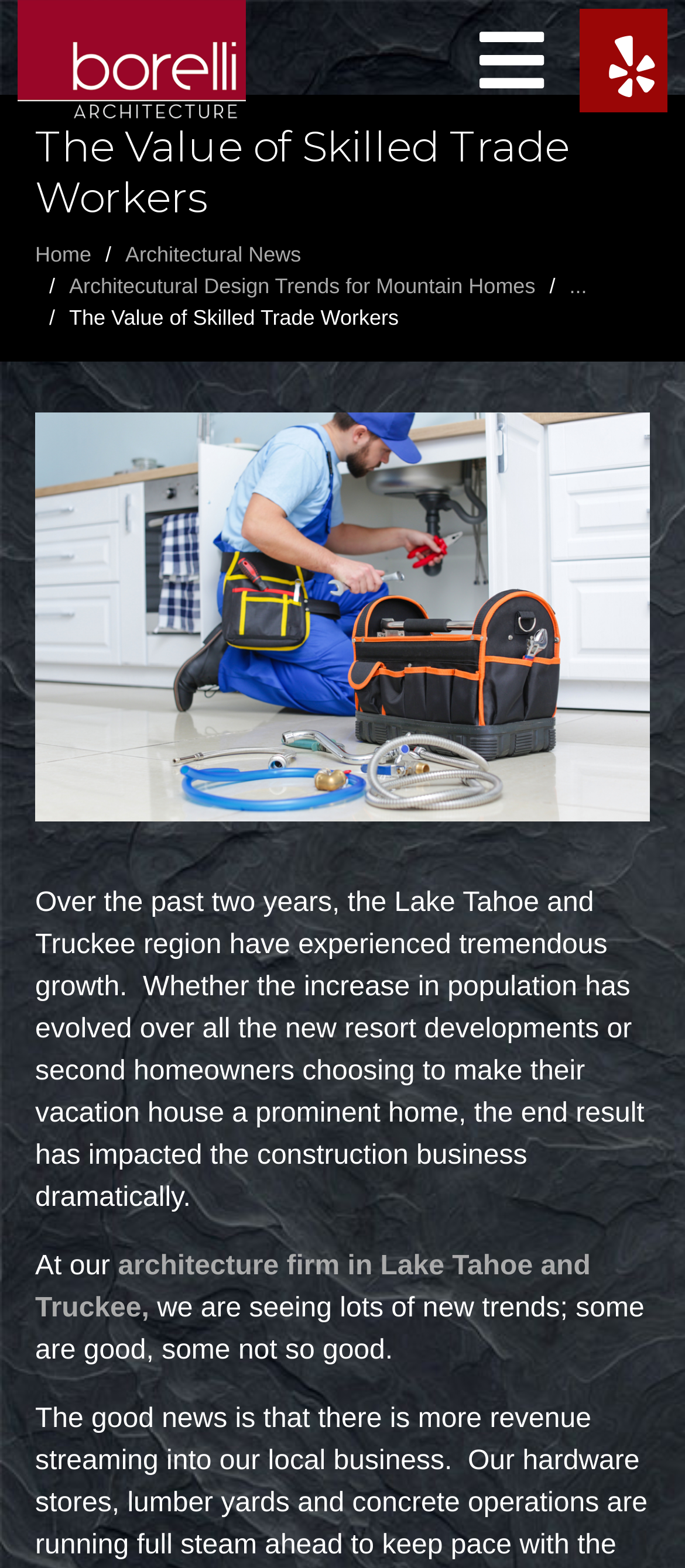What is the name of the architecture firm?
Answer the question with a single word or phrase by looking at the picture.

Borelli Architecture